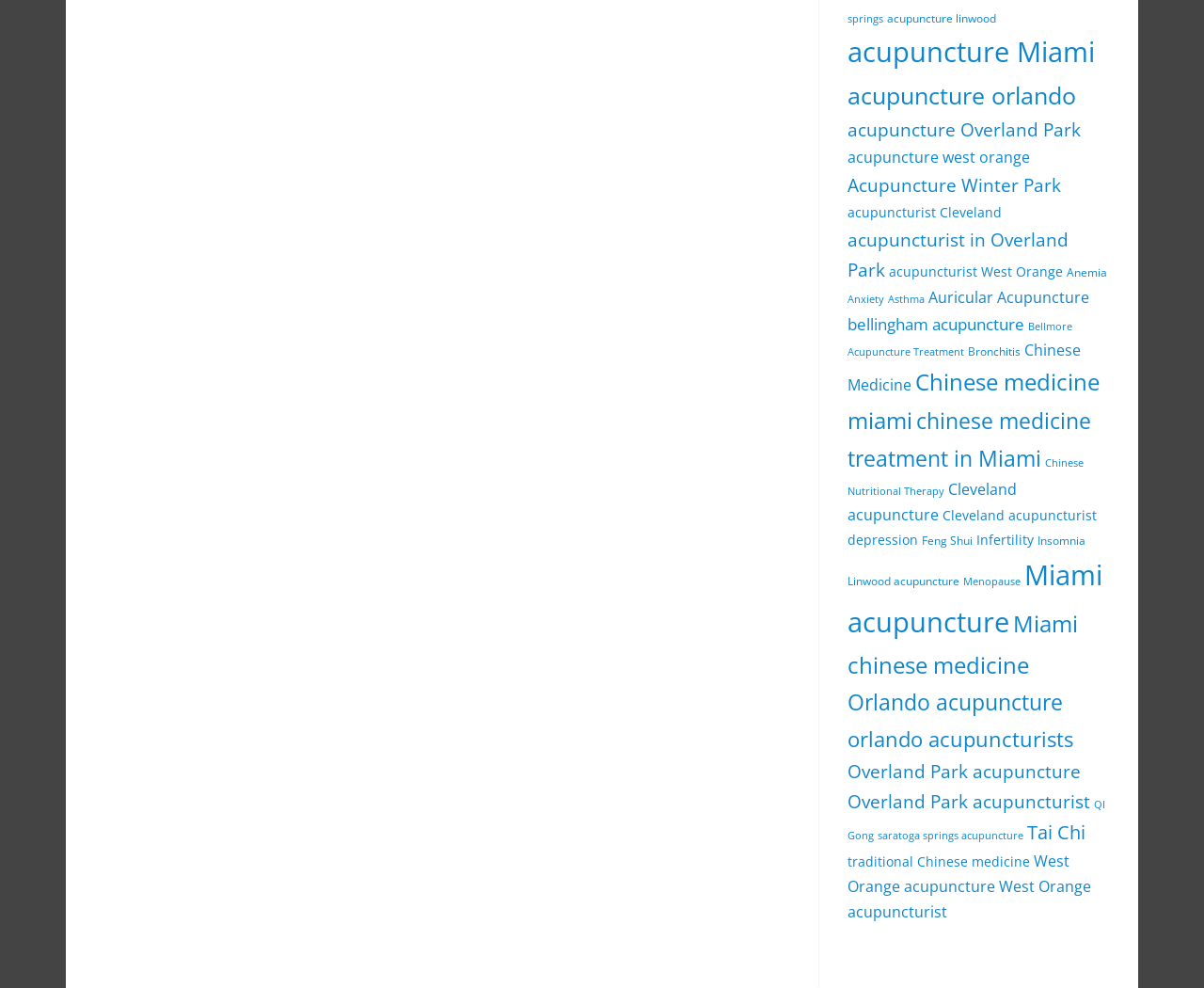Kindly determine the bounding box coordinates for the clickable area to achieve the given instruction: "Click on acupuncture linwood".

[0.737, 0.01, 0.827, 0.026]